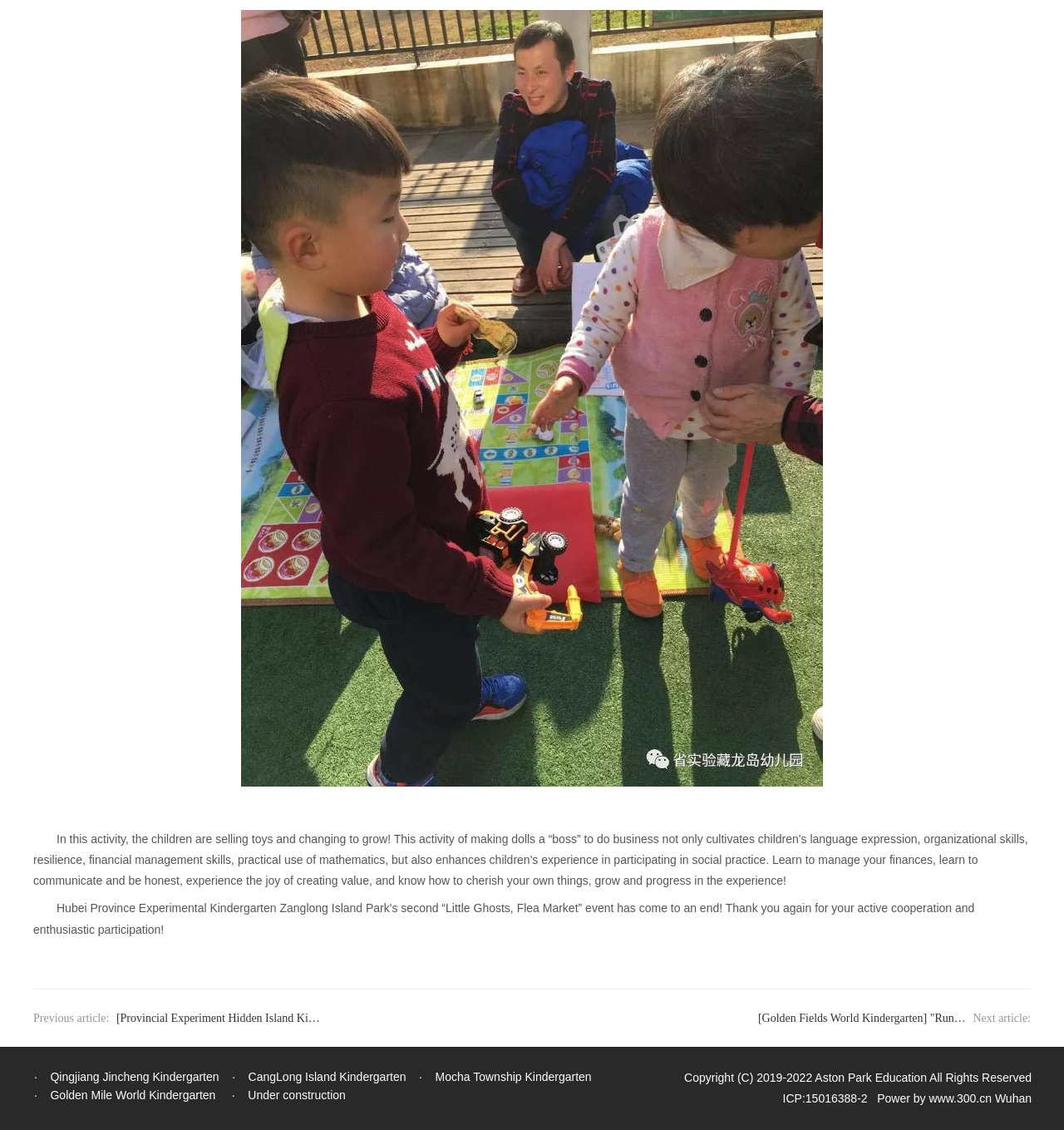Find the bounding box coordinates of the UI element according to this description: "Mocha Township Kindergarten".

[0.409, 0.947, 0.556, 0.959]